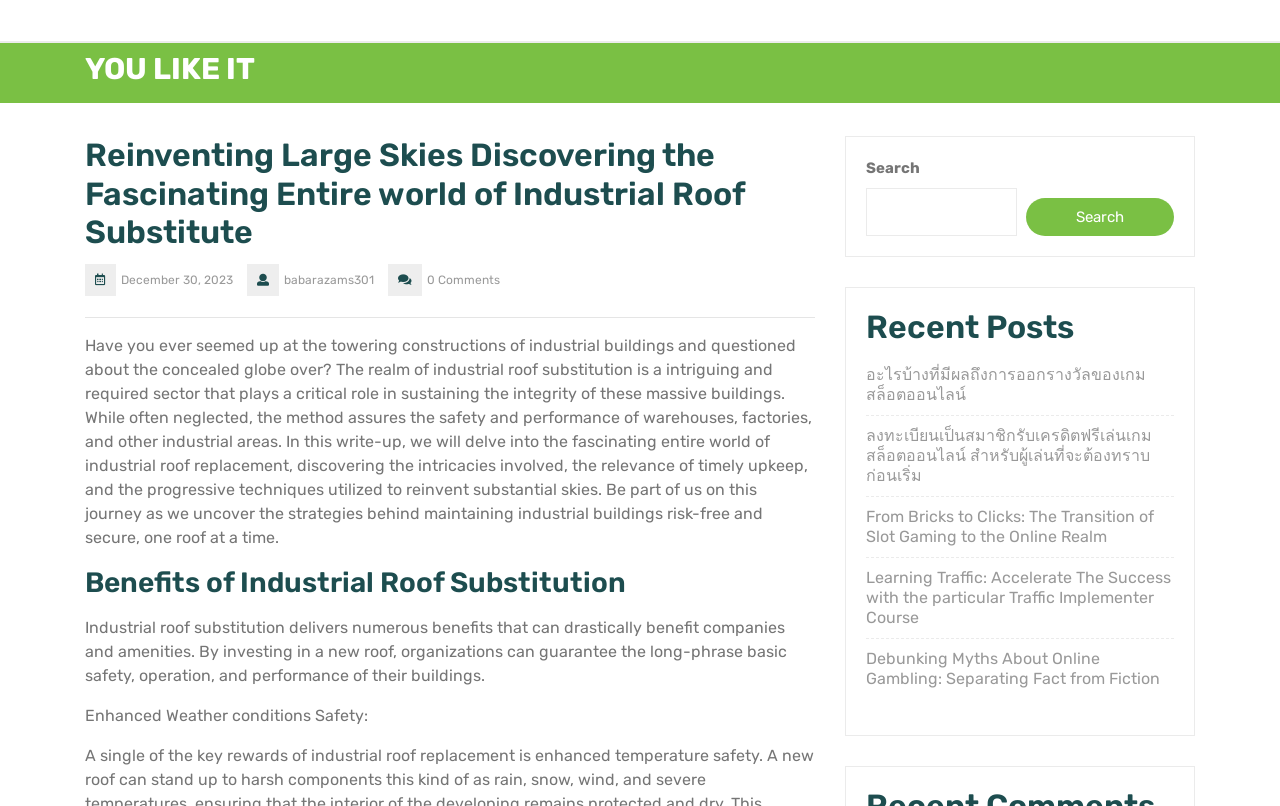Locate the bounding box coordinates of the item that should be clicked to fulfill the instruction: "Learn more about LED Benefits".

None